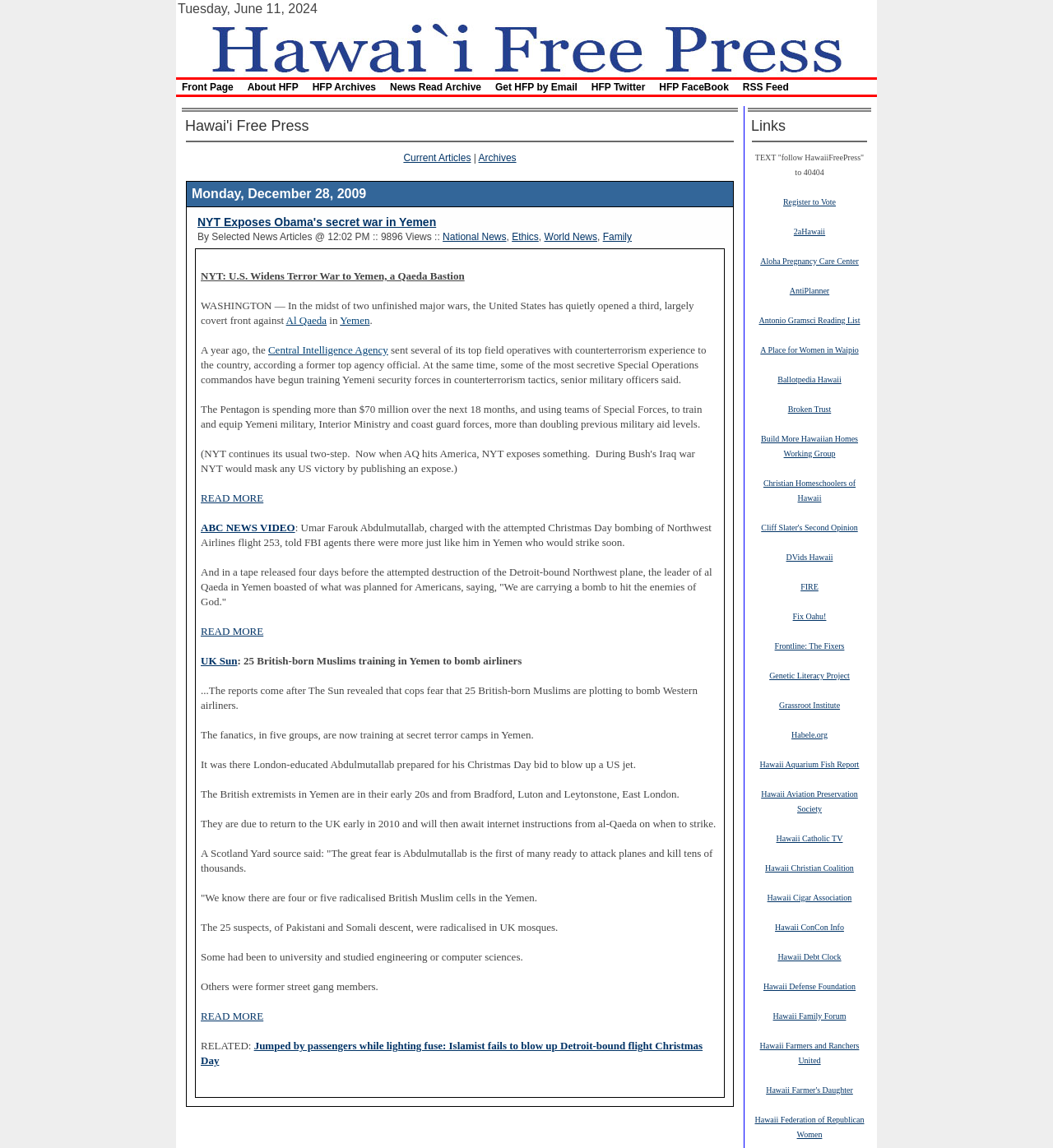Determine the coordinates of the bounding box for the clickable area needed to execute this instruction: "Click on the 'National News' link".

[0.42, 0.201, 0.481, 0.211]